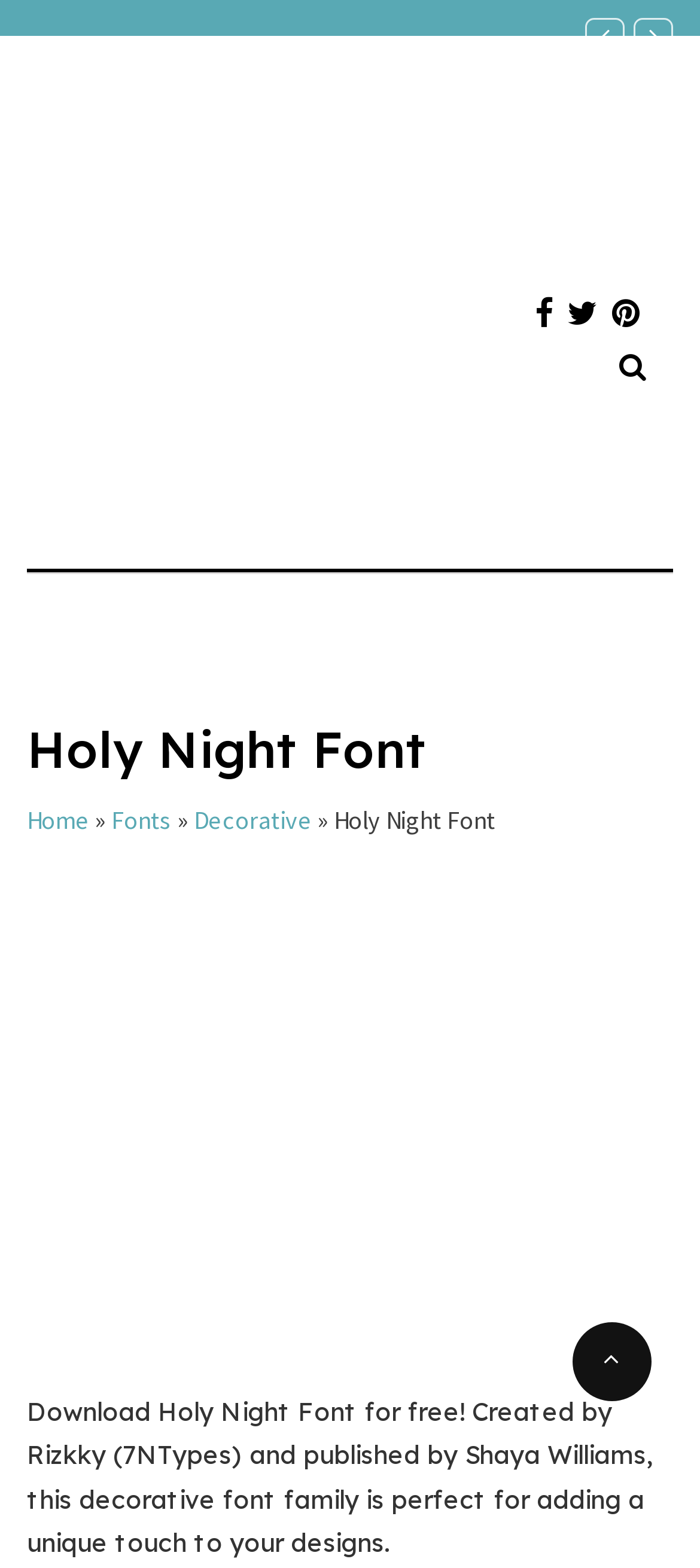Please reply to the following question with a single word or a short phrase:
What is the name of the font family described on this webpage?

Holy Night Font